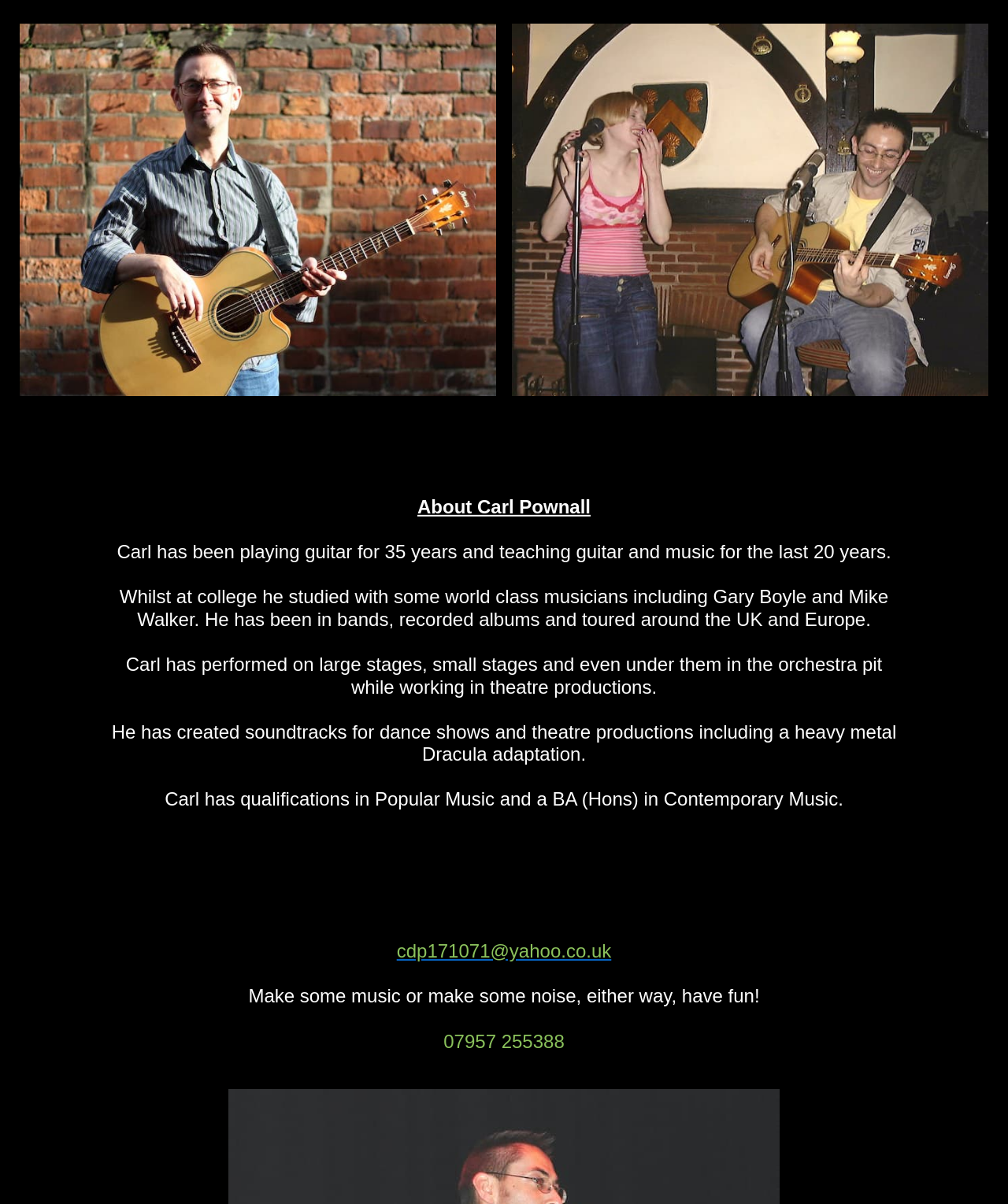How many years has Carl been playing guitar?
Carefully examine the image and provide a detailed answer to the question.

The text 'Carl has been playing guitar for 35 years and teaching guitar and music for the last 20 years.' explicitly states that Carl has been playing guitar for 35 years.